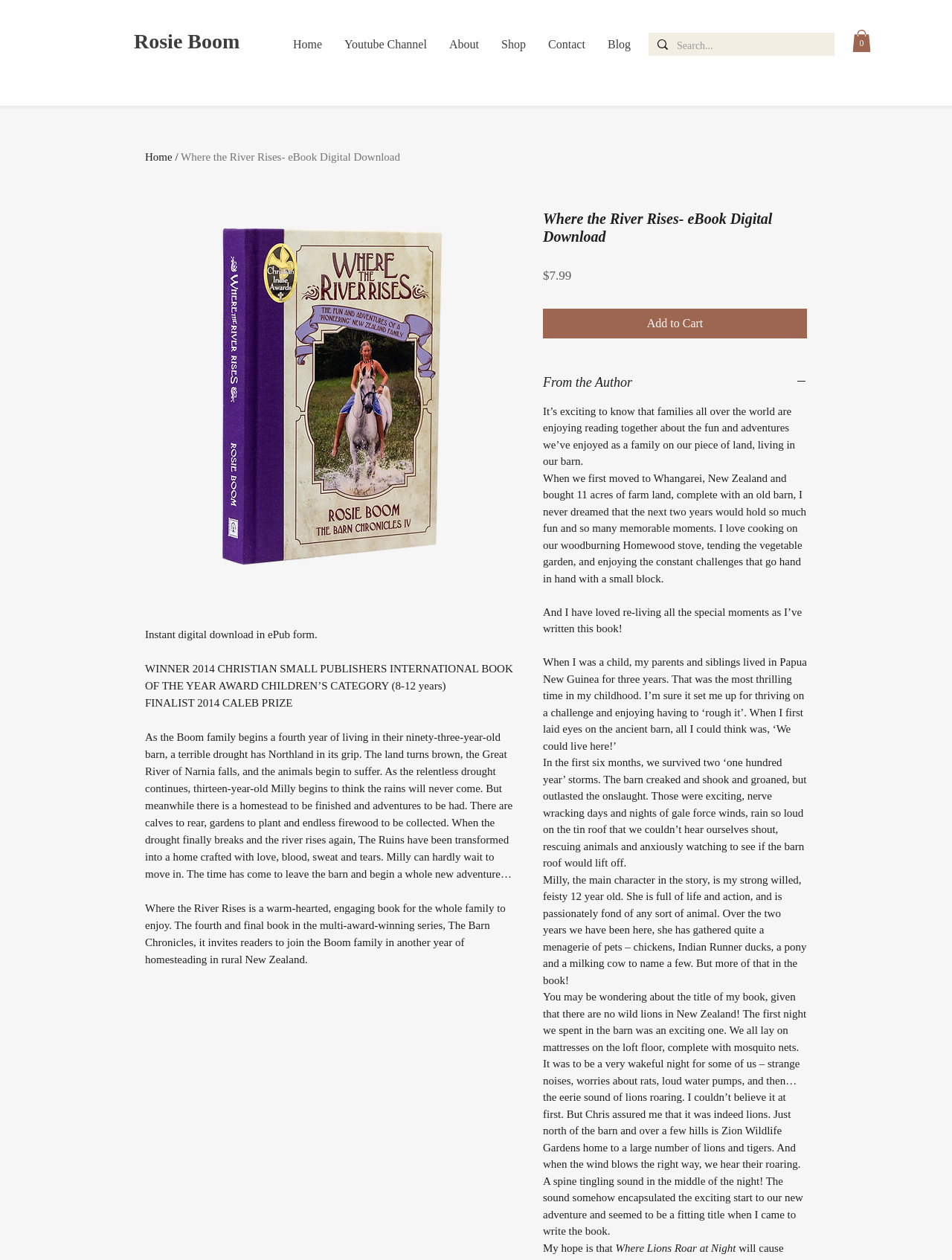What is the age range of the book's target audience?
Based on the image, provide a one-word or brief-phrase response.

8-12 years